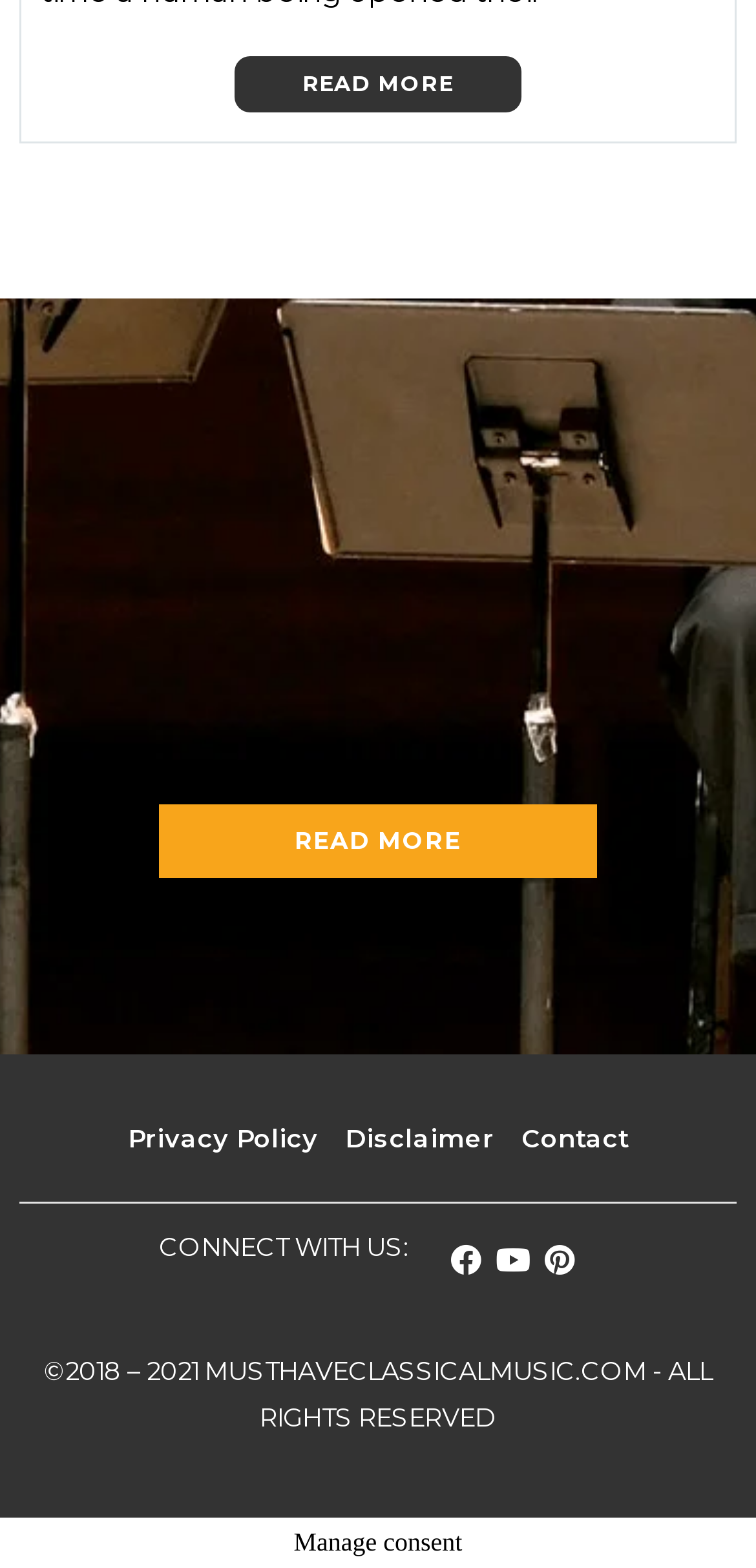Respond to the question below with a concise word or phrase:
What are the social media platforms listed?

Facebook, Youtube, Pinterest